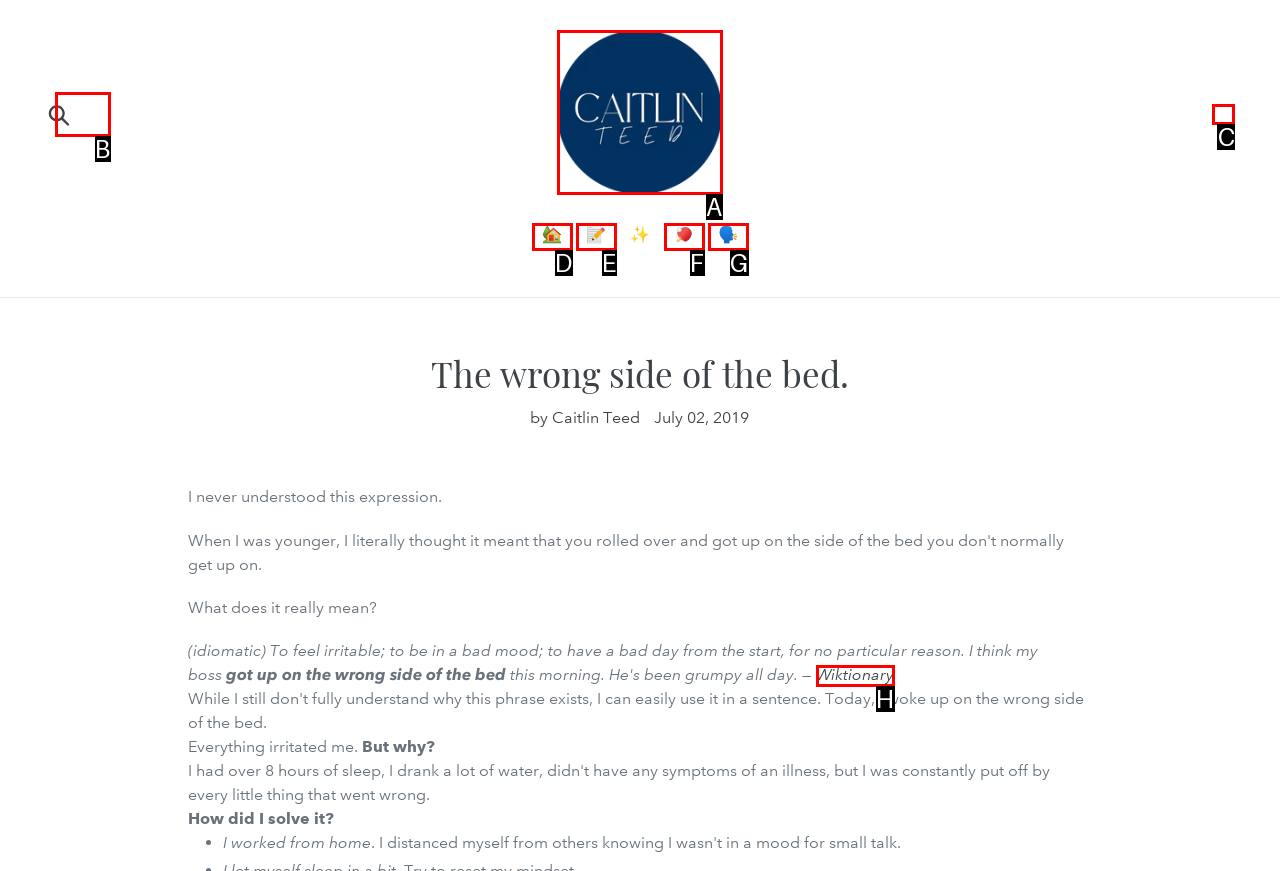Identify the HTML element that best fits the description: parent_node: Submit aria-label="Search" name="q" placeholder="Search". Respond with the letter of the corresponding element.

B